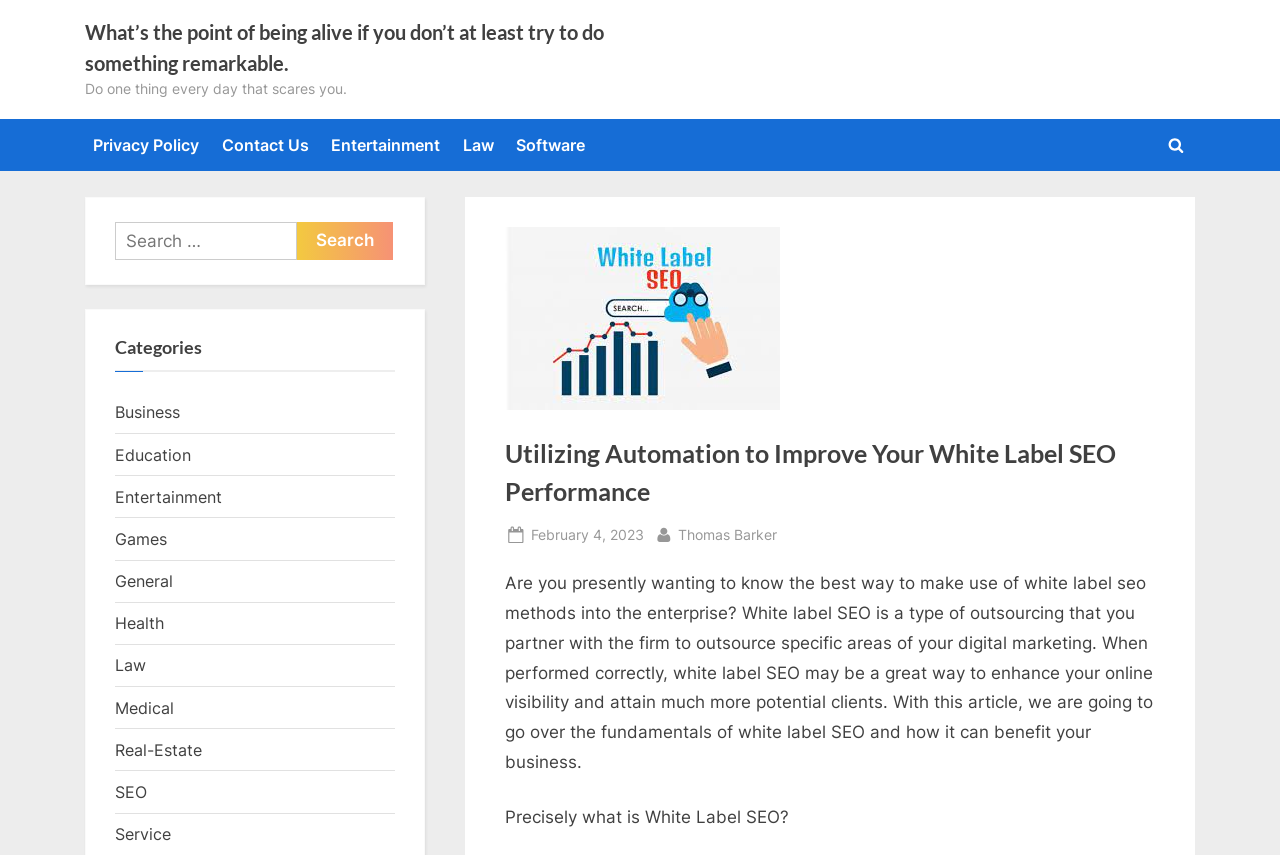What is the date of the article?
Give a comprehensive and detailed explanation for the question.

I found the date of the article by looking at the link 'Posted on February 4, 2023' which is present below the heading 'Utilizing Automation to Improve Your White Label SEO Performance'.